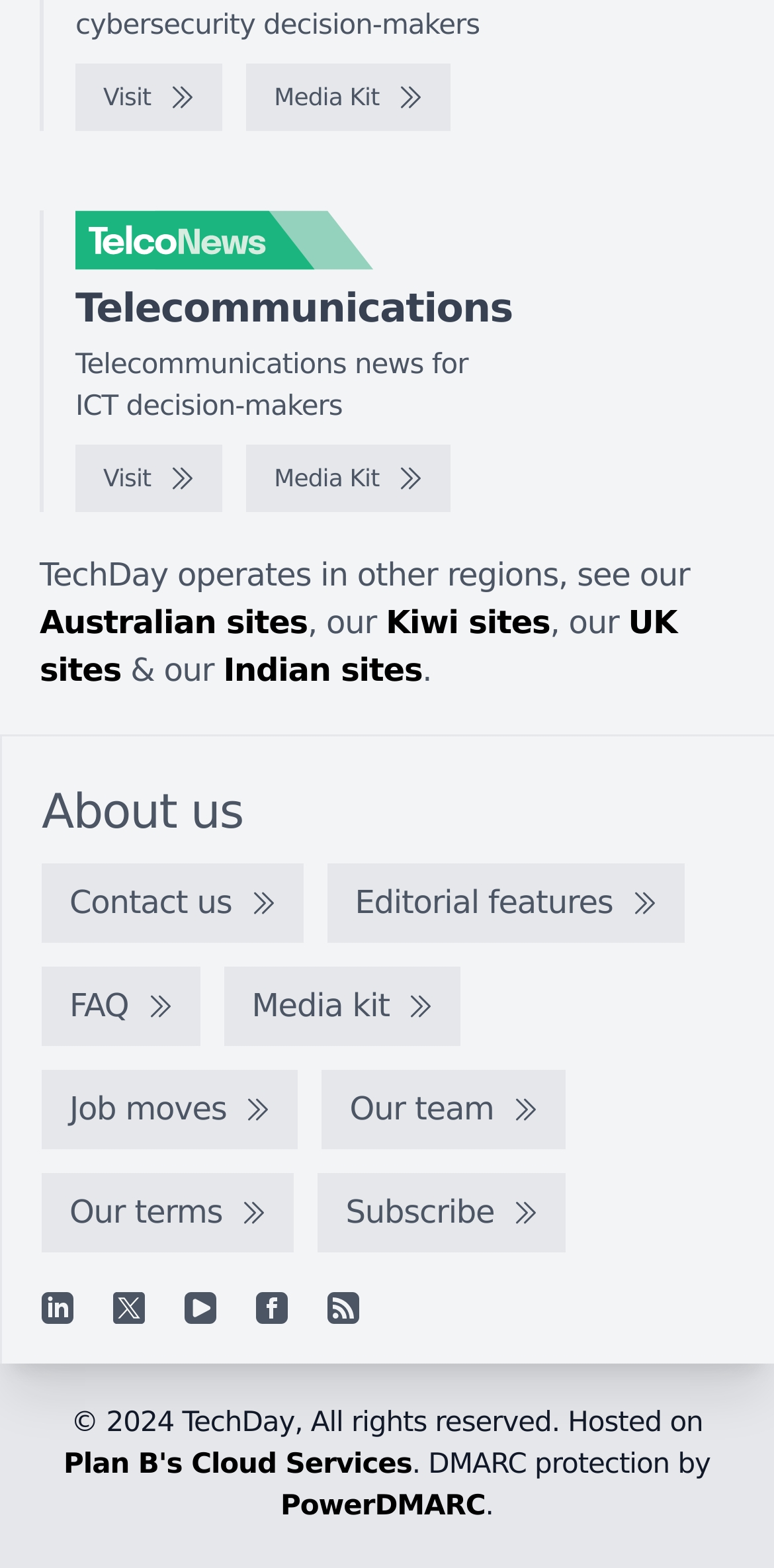Provide the bounding box coordinates of the area you need to click to execute the following instruction: "View Media Kit".

[0.318, 0.04, 0.582, 0.083]